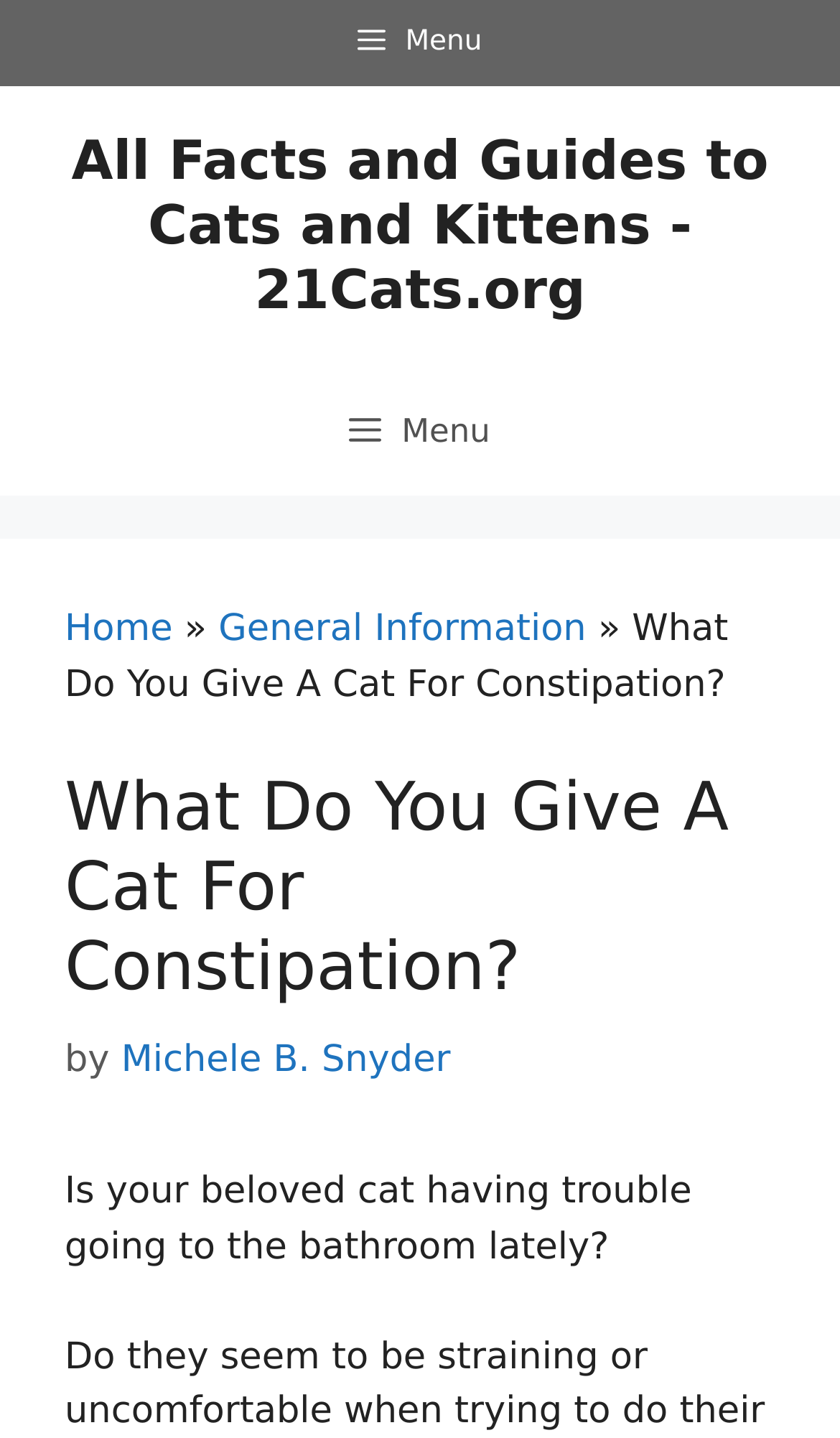Please identify and generate the text content of the webpage's main heading.

What Do You Give A Cat For Constipation?